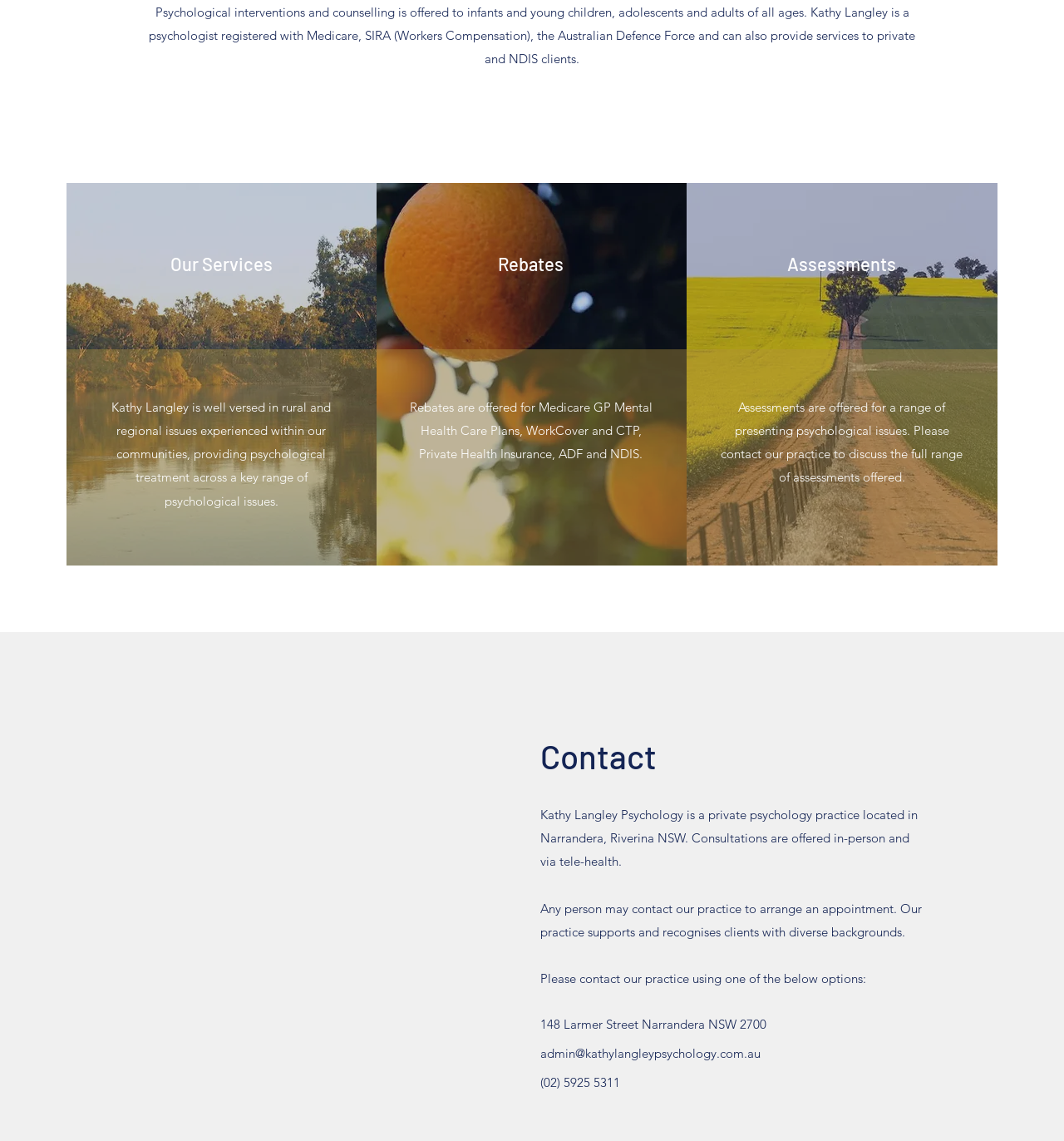Please answer the following question using a single word or phrase: 
Where is Kathy Langley Psychology located?

Narrandera, Riverina NSW